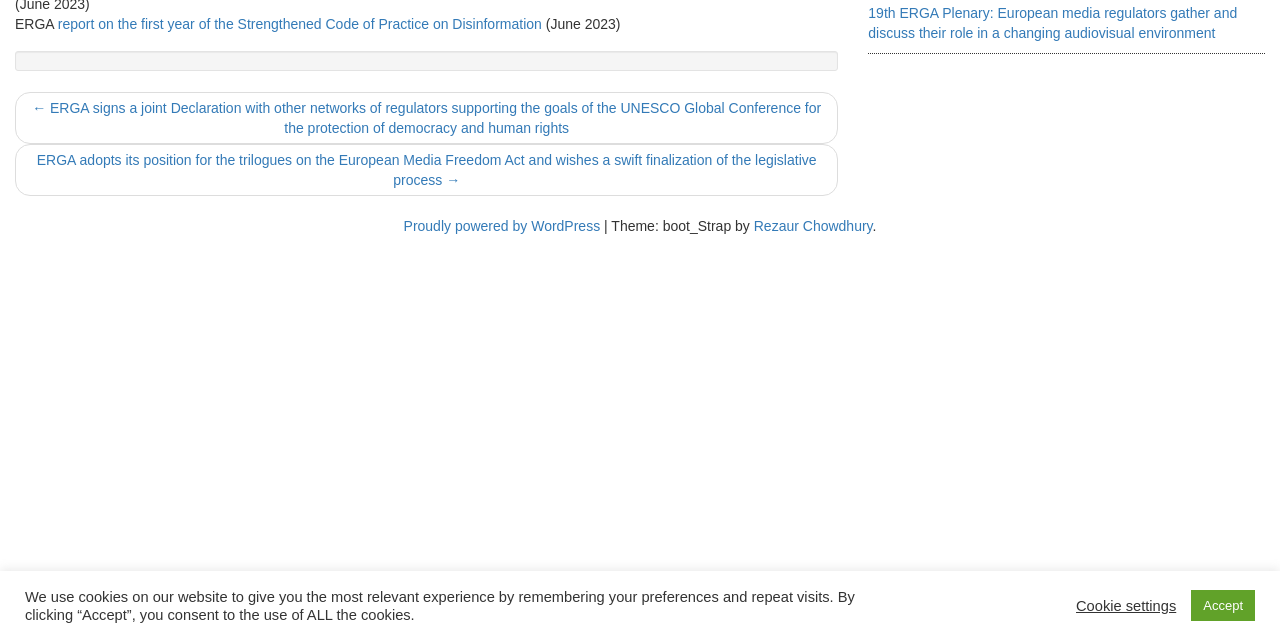Identify the bounding box of the UI element described as follows: "Proudly powered by WordPress". Provide the coordinates as four float numbers in the range of 0 to 1 [left, top, right, bottom].

[0.315, 0.341, 0.469, 0.366]